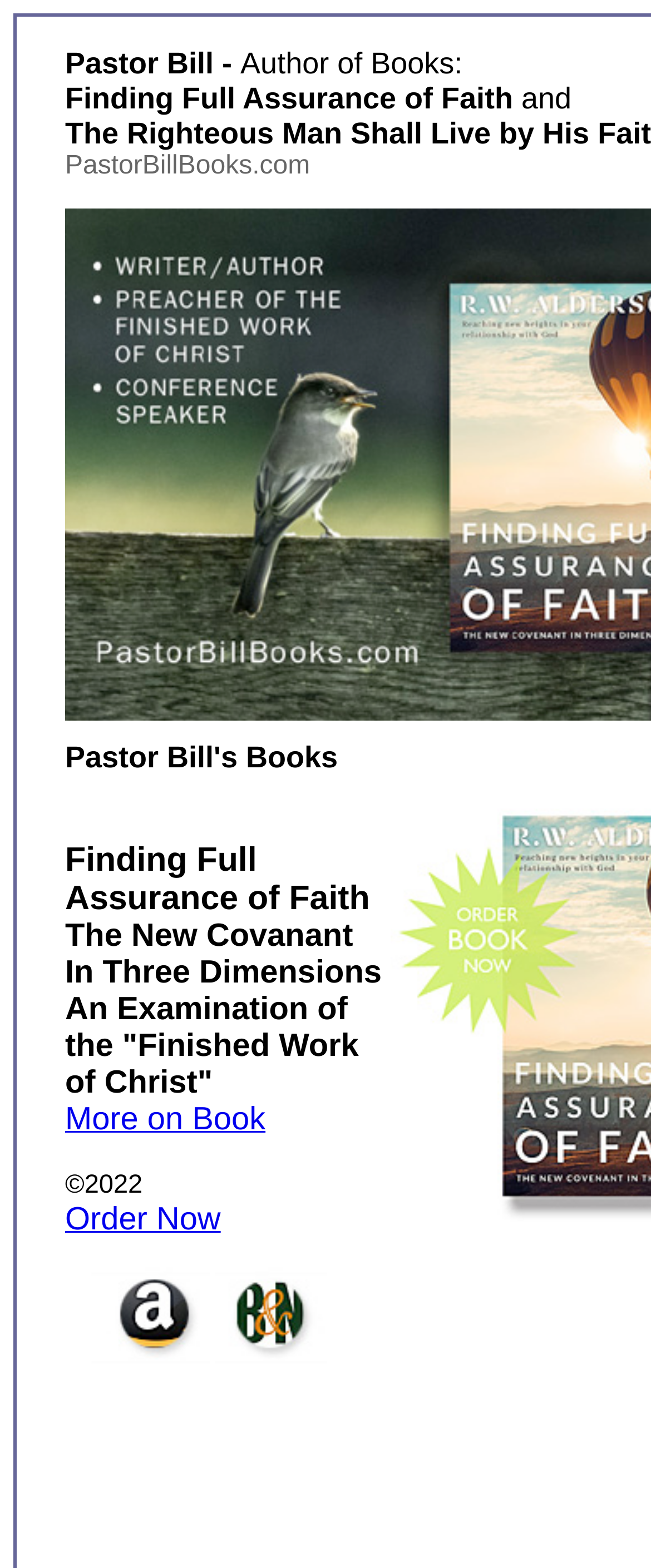Please answer the following question using a single word or phrase: 
What is the copyright year of the webpage?

2022